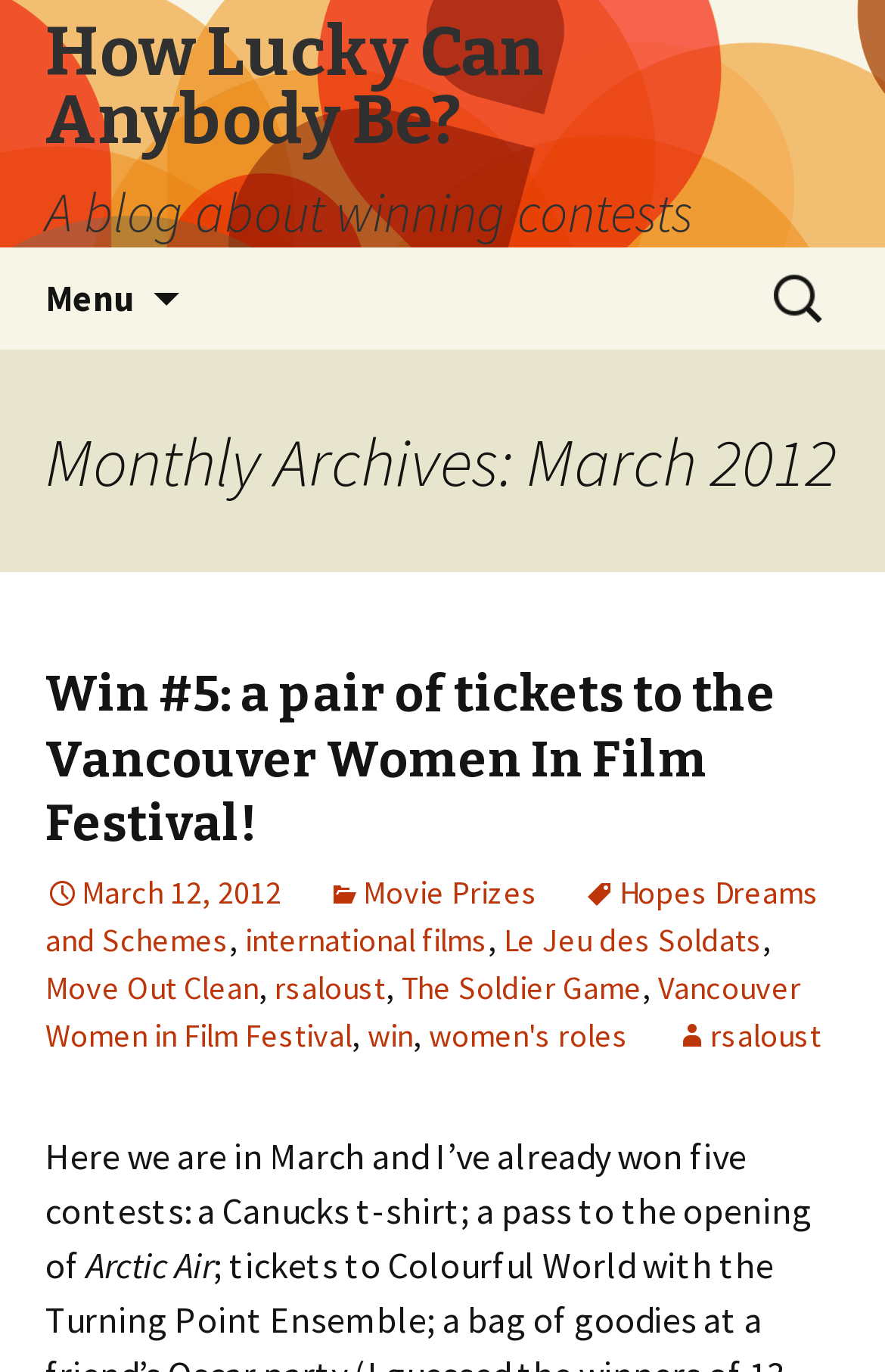Please identify the coordinates of the bounding box for the clickable region that will accomplish this instruction: "Search for something".

[0.862, 0.187, 0.949, 0.248]